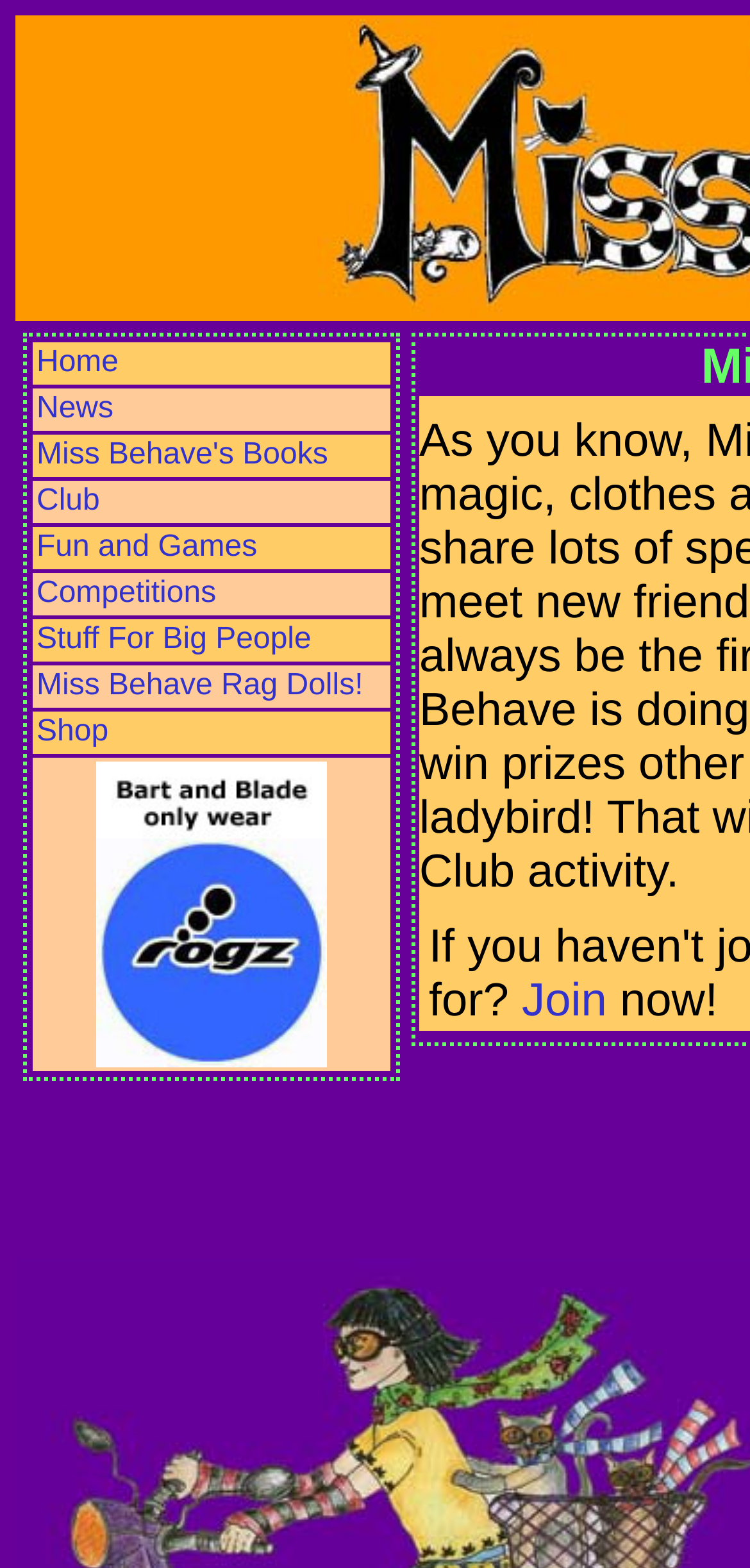How many menu items are there?
Please elaborate on the answer to the question with detailed information.

I counted the number of rows in the table, each containing a gridcell with a link. There are 9 rows, which means there are 9 menu items.